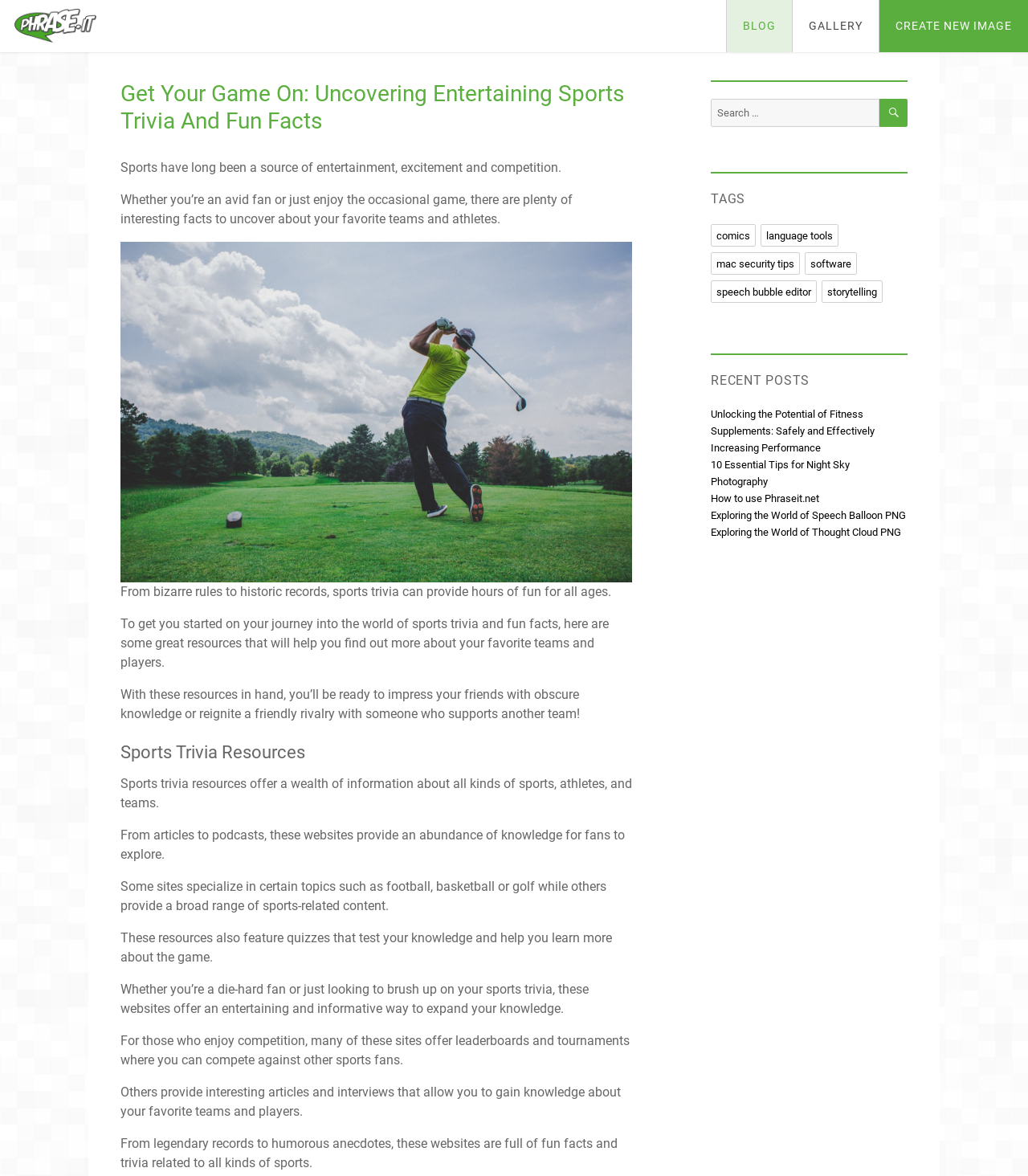Write an exhaustive caption that covers the webpage's main aspects.

The webpage is a blog post titled "Get Your Game On: Uncovering Entertaining Sports Trivia And Fun Facts" on the Phrase.it Blog. At the top of the page, there are several links, including "Add speech bubbles to photos", "CREATE NEW IMAGE", "GALLERY", and "BLOG", which are positioned horizontally across the top of the page.

Below the links, there is a header section with the title of the blog post, followed by a brief introduction to sports trivia and fun facts. The introduction is divided into three paragraphs, which discuss the entertainment value of sports, the abundance of interesting facts about teams and athletes, and the resources available to explore sports trivia.

To the right of the introduction, there is a figure, likely an image related to sports. Below the introduction and the figure, there are several sections of text, each with a heading. The first section is titled "Sports Trivia Resources" and discusses the various websites and resources available for learning about sports trivia. The text is divided into several paragraphs, which describe the types of resources available, including articles, podcasts, and quizzes.

Below the "Sports Trivia Resources" section, there is a complementary section that contains a search bar, a heading titled "TAGS", and several links to related topics, including "comics", "language tools", and "speech bubble editor". There is also a section titled "RECENT POSTS" that lists several recent blog posts, including "Unlocking the Potential of Fitness Supplements" and "10 Essential Tips for Night Sky Photography".